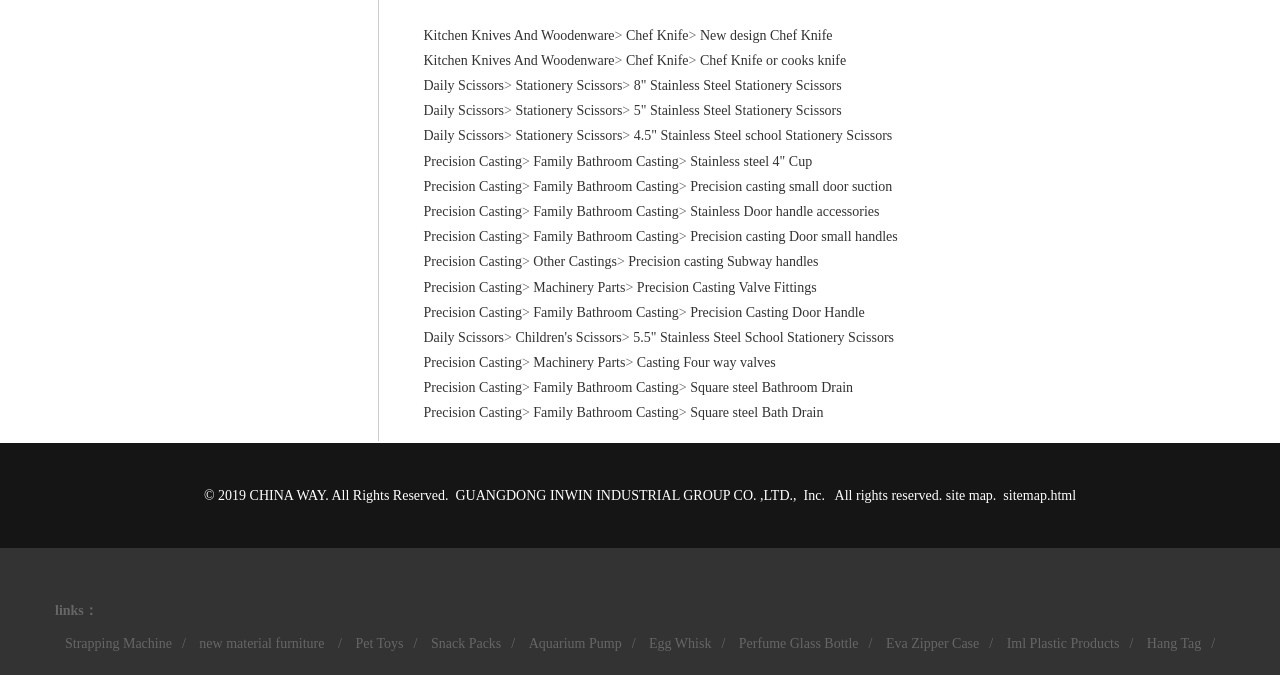Based on the visual content of the image, answer the question thoroughly: What is the purpose of the '>' symbol on the webpage?

The '>' symbol is used consistently throughout the webpage to indicate that a link has a submenu or subcategory. When clicked, it would likely expand to show more options or products.